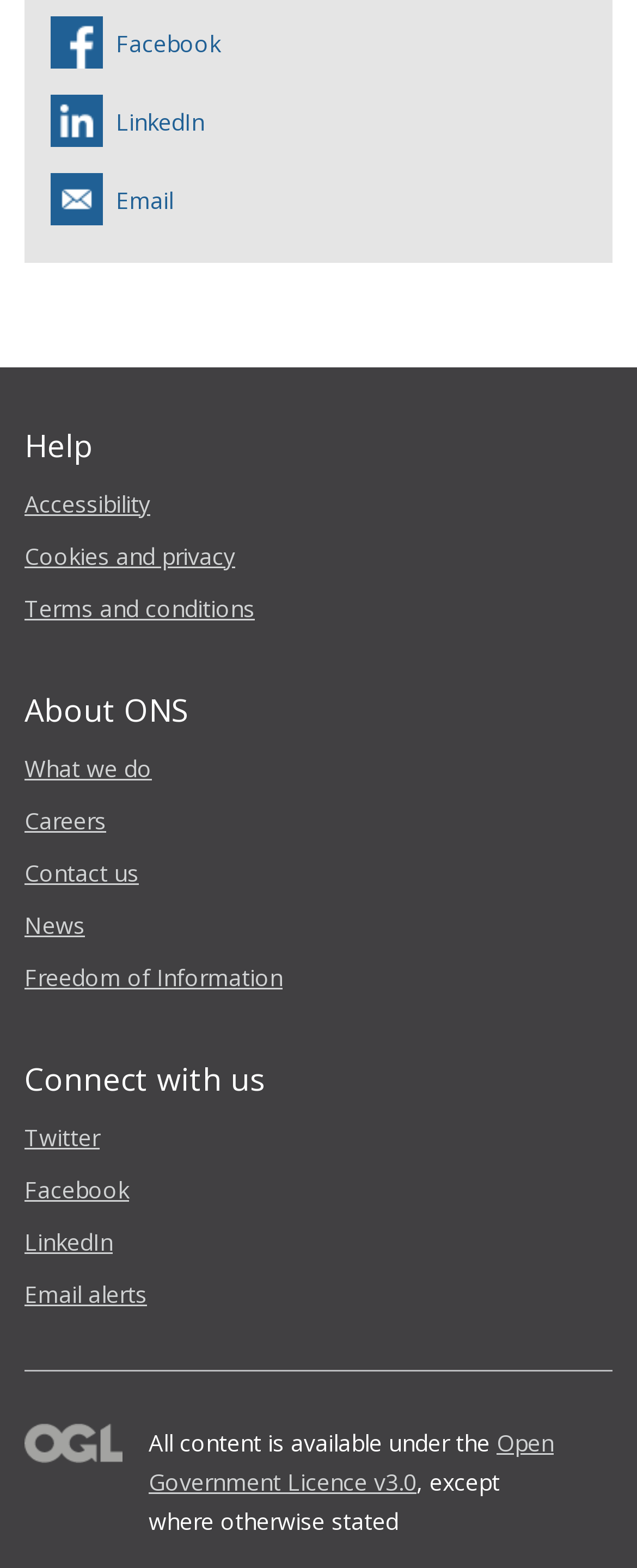Determine the coordinates of the bounding box that should be clicked to complete the instruction: "View cart". The coordinates should be represented by four float numbers between 0 and 1: [left, top, right, bottom].

None